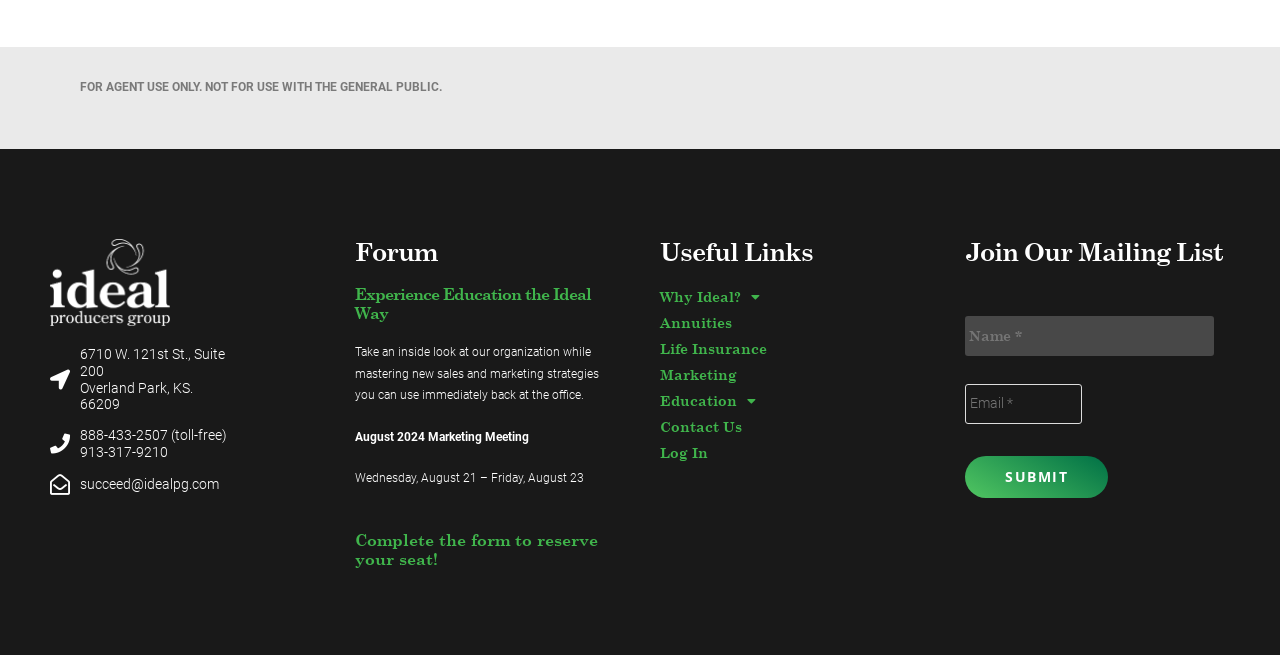Specify the bounding box coordinates of the area to click in order to execute this command: 'Click the 'Why Ideal?' link'. The coordinates should consist of four float numbers ranging from 0 to 1, and should be formatted as [left, top, right, bottom].

[0.508, 0.433, 0.723, 0.473]